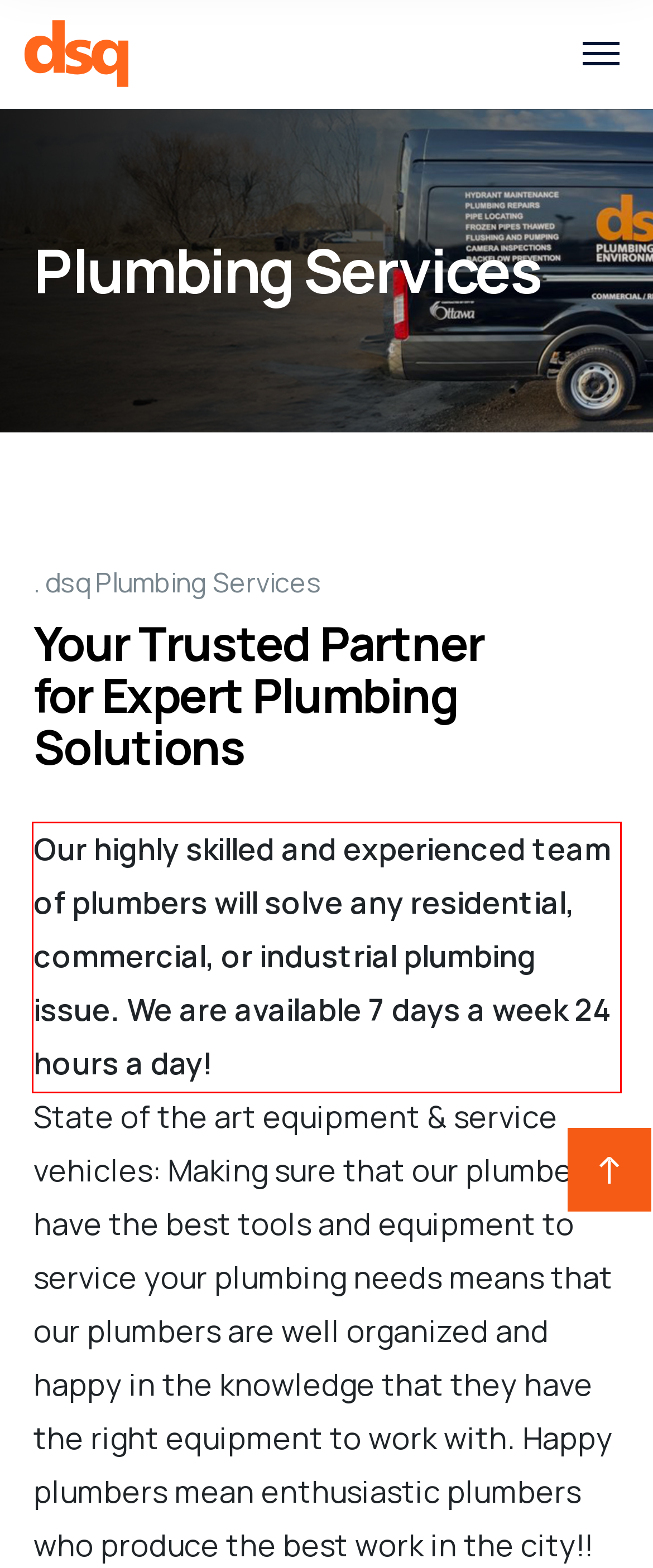Within the screenshot of the webpage, locate the red bounding box and use OCR to identify and provide the text content inside it.

Our highly skilled and experienced team of plumbers will solve any residential, commercial, or industrial plumbing issue. We are available 7 days a week 24 hours a day!